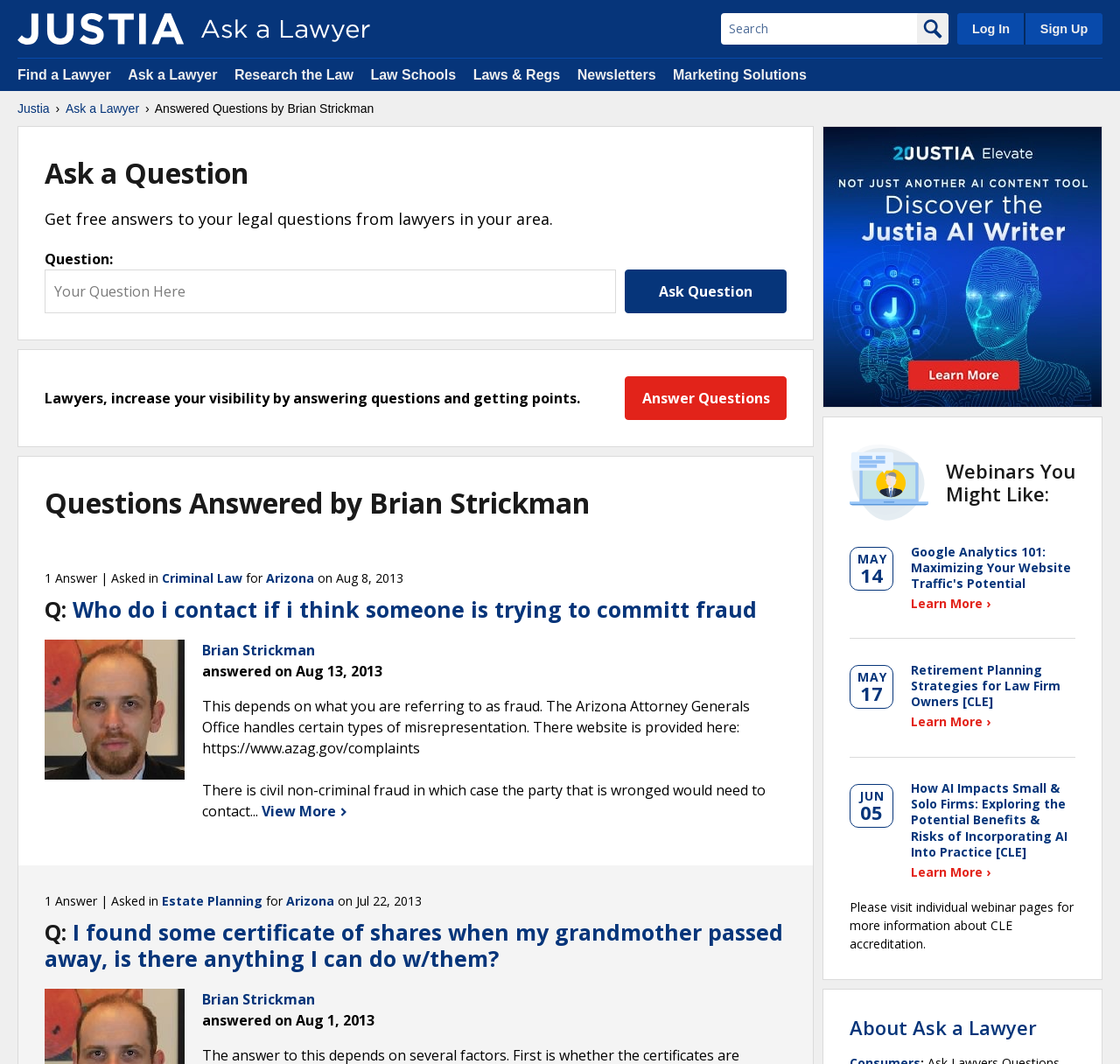What is the name of the lawyer who answered questions?
Provide a one-word or short-phrase answer based on the image.

Brian Strickman